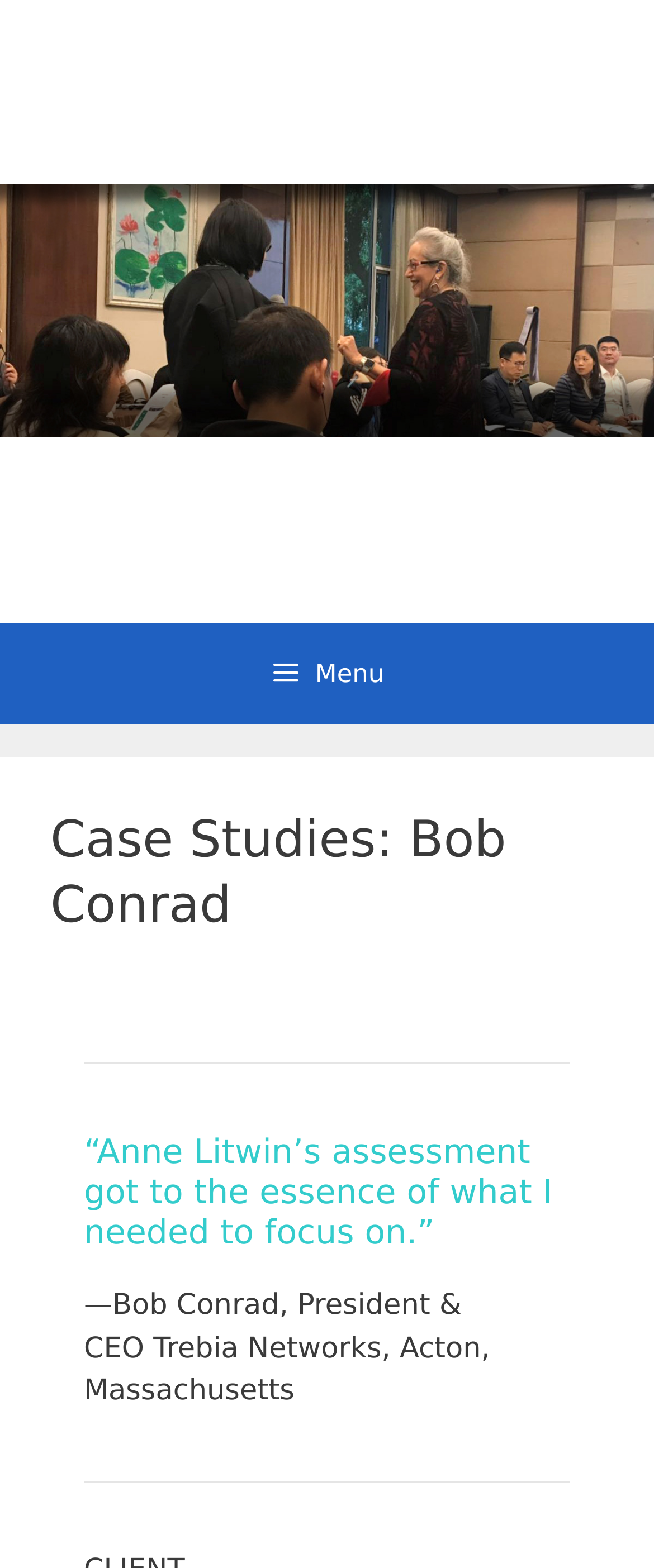Provide the bounding box coordinates of the HTML element this sentence describes: "Menu".

[0.0, 0.398, 1.0, 0.462]